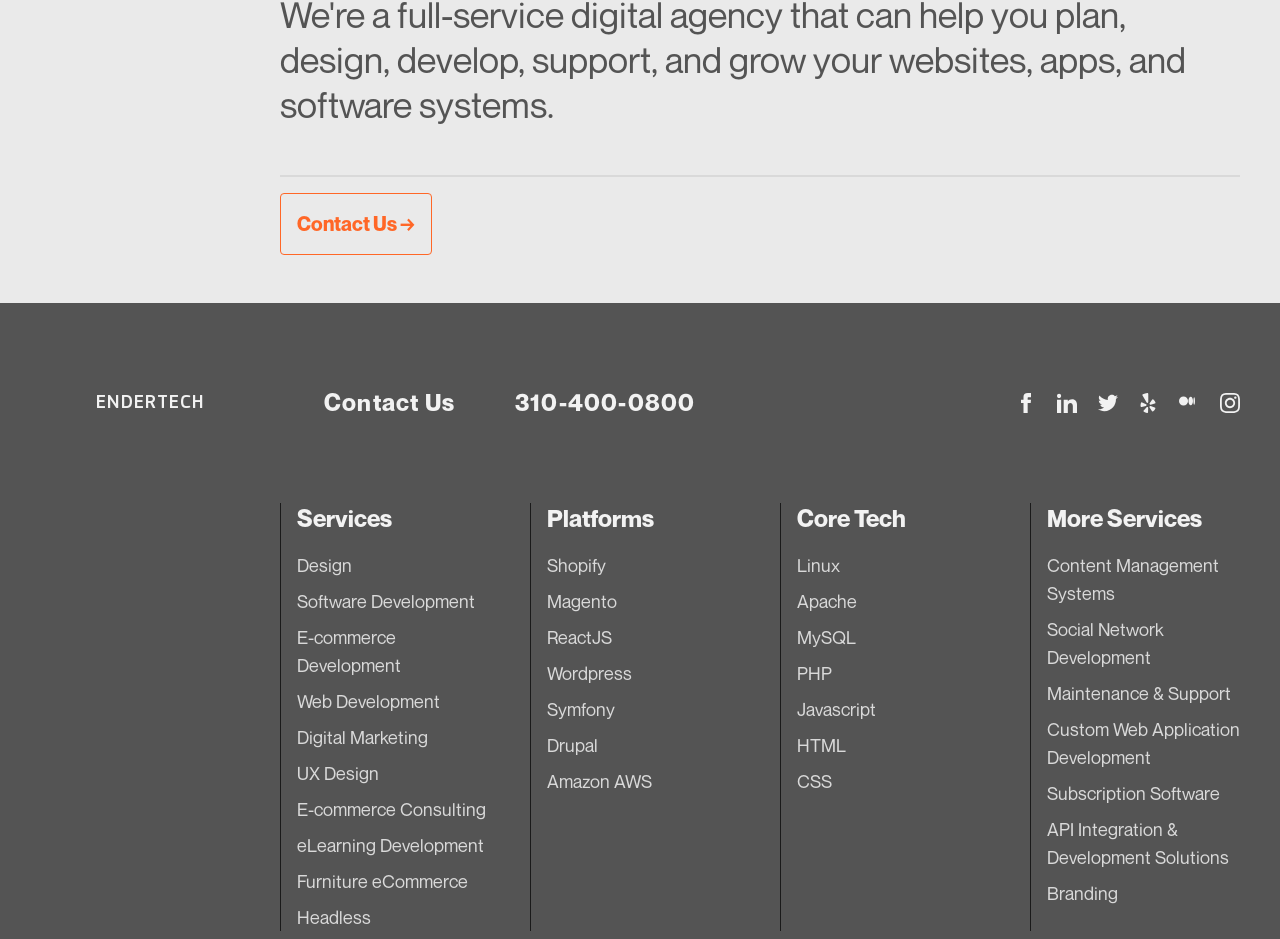Using details from the image, please answer the following question comprehensively:
What is the last service listed under 'More Services'?

The last service listed under 'More Services' can be found in the bottom right section of the webpage. The services listed under 'More Services' include Content Management Systems, Social Network Development, and more, with Branding being the last one.